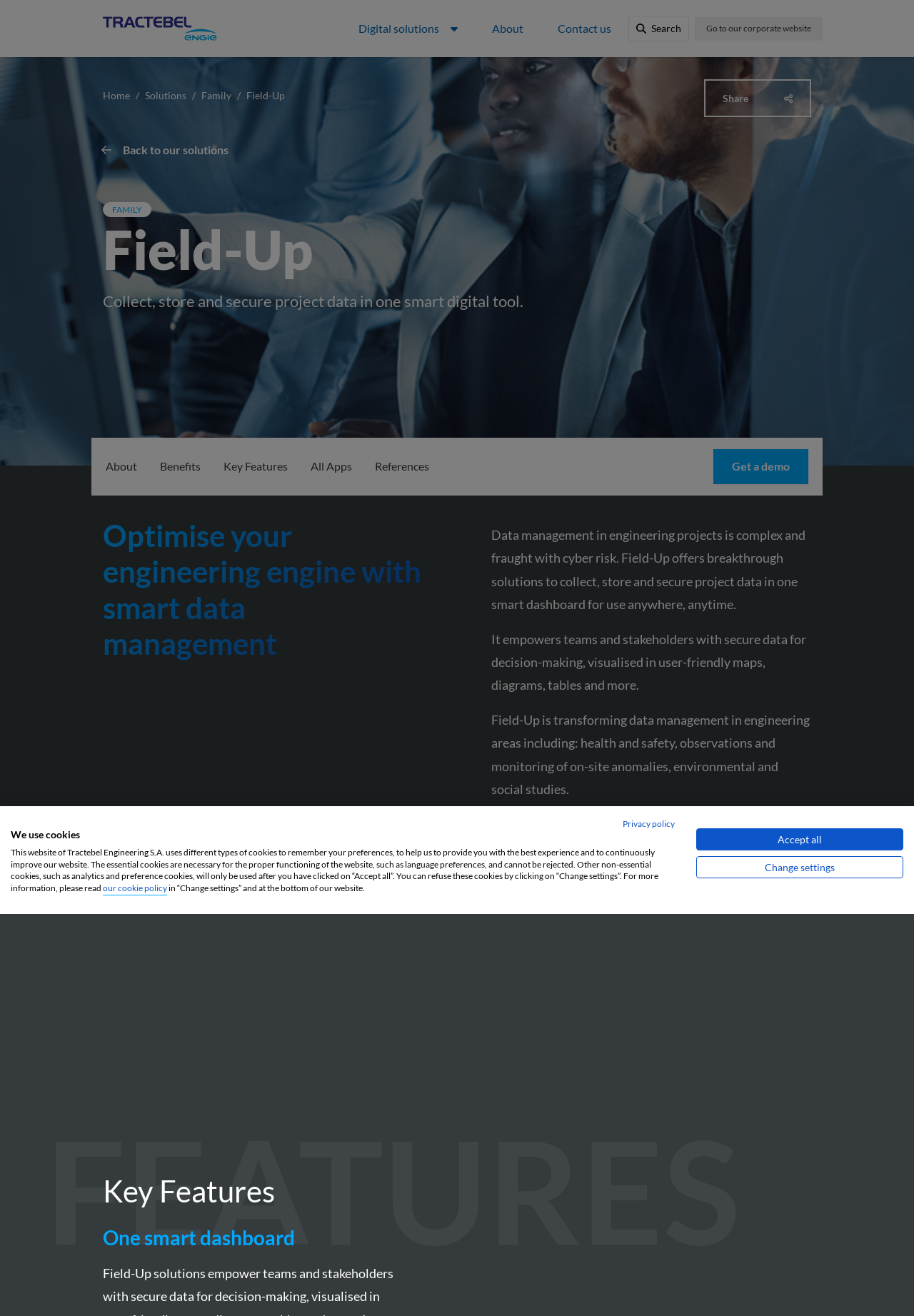Determine the bounding box coordinates for the HTML element mentioned in the following description: "Back to our solutions". The coordinates should be a list of four floats ranging from 0 to 1, represented as [left, top, right, bottom].

[0.091, 0.1, 0.27, 0.128]